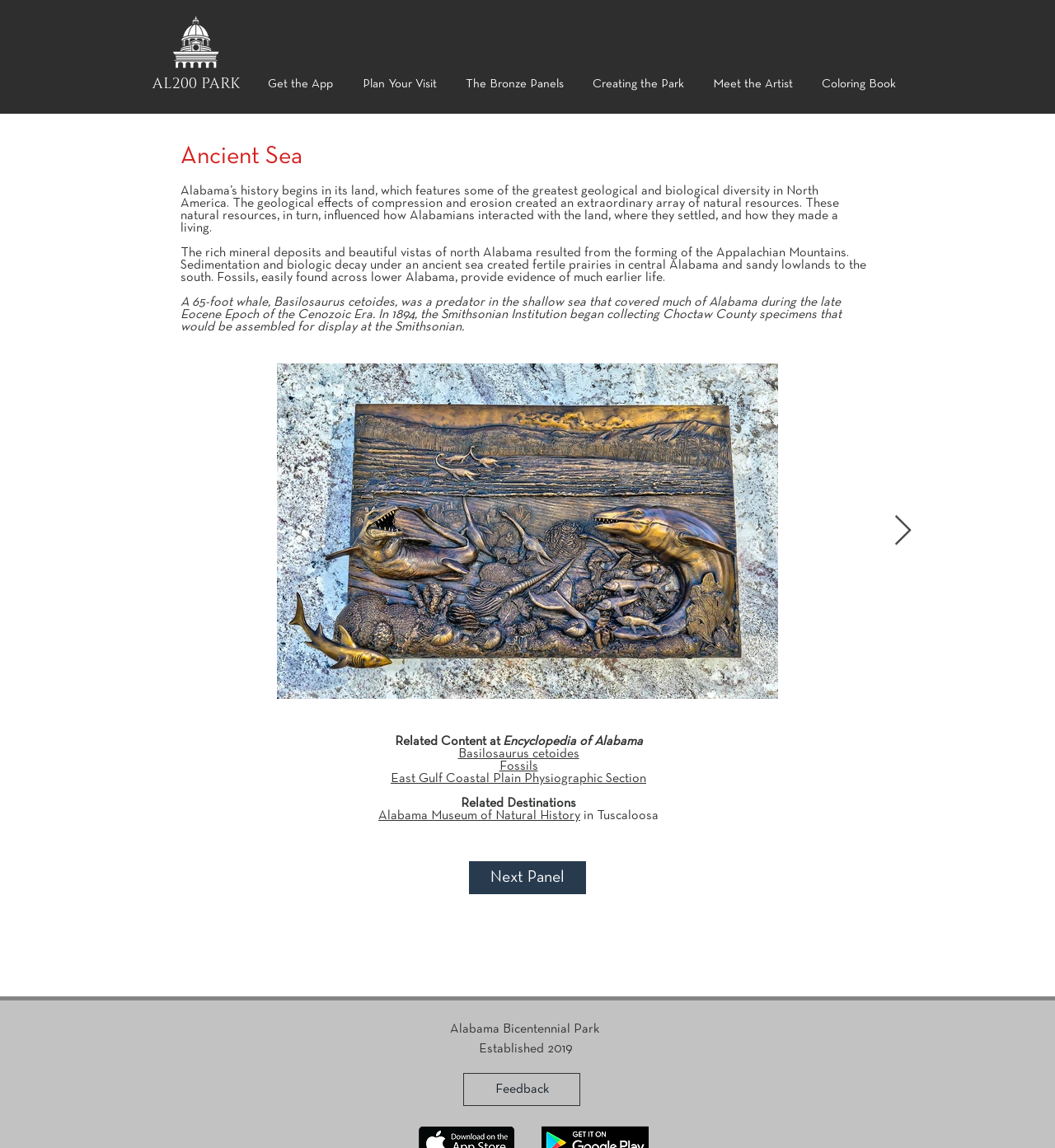Could you specify the bounding box coordinates for the clickable section to complete the following instruction: "Click the 'Next Item' button"?

[0.847, 0.449, 0.865, 0.477]